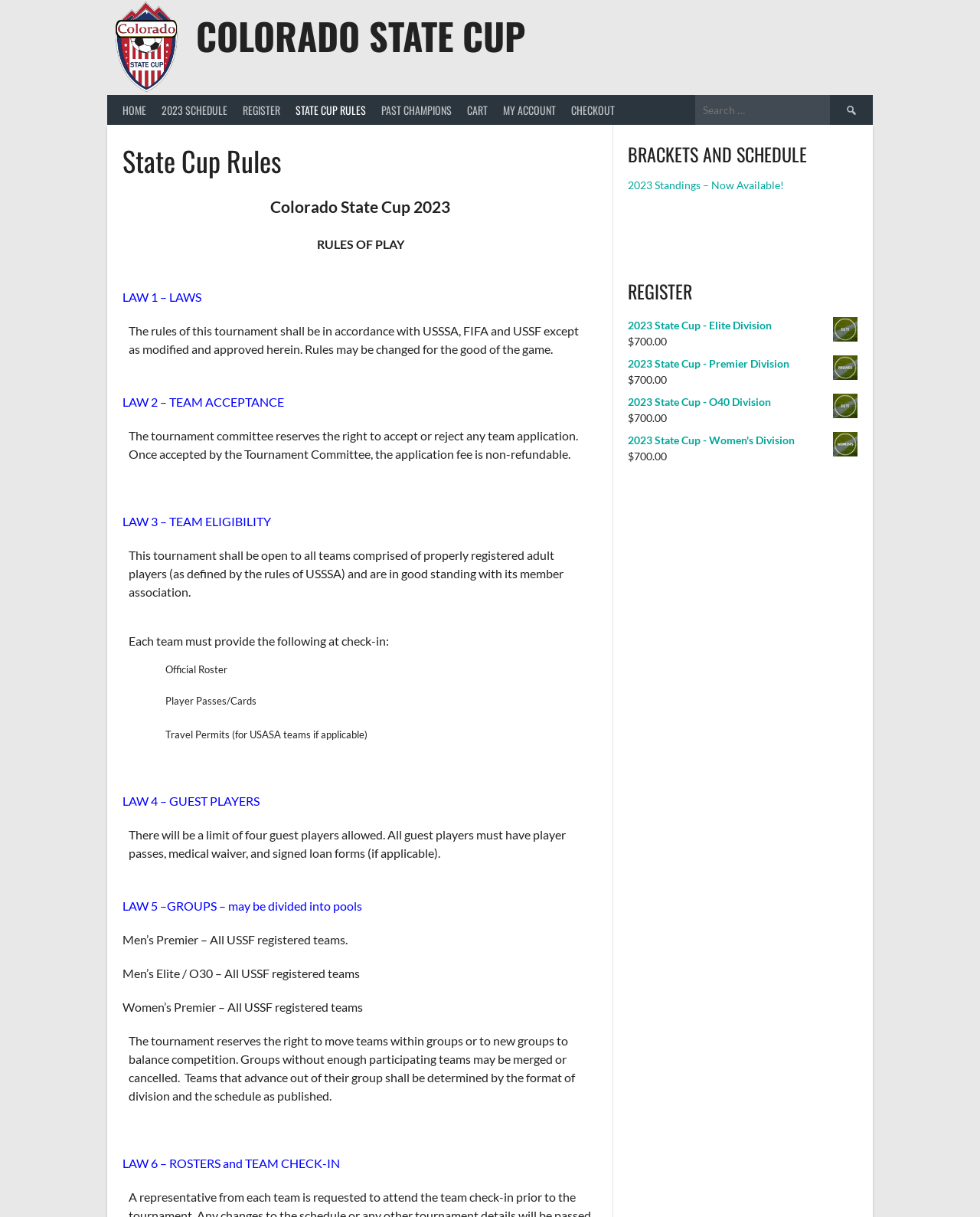What is the purpose of the search bar?
Answer the question based on the image using a single word or a brief phrase.

Search for: